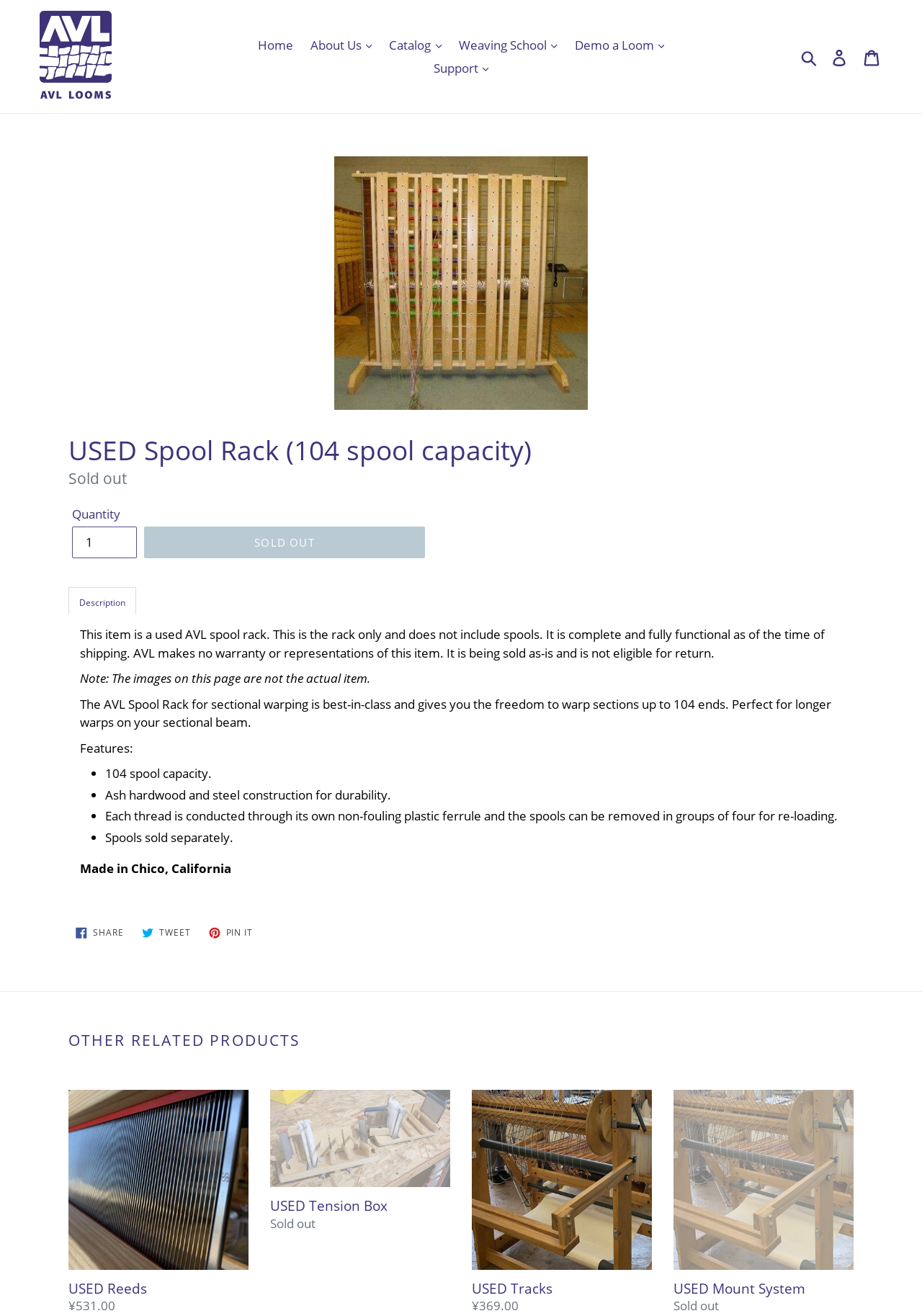Please identify the bounding box coordinates of the region to click in order to complete the given instruction: "Search for something". The coordinates should be four float numbers between 0 and 1, i.e., [left, top, right, bottom].

[0.873, 0.031, 0.917, 0.055]